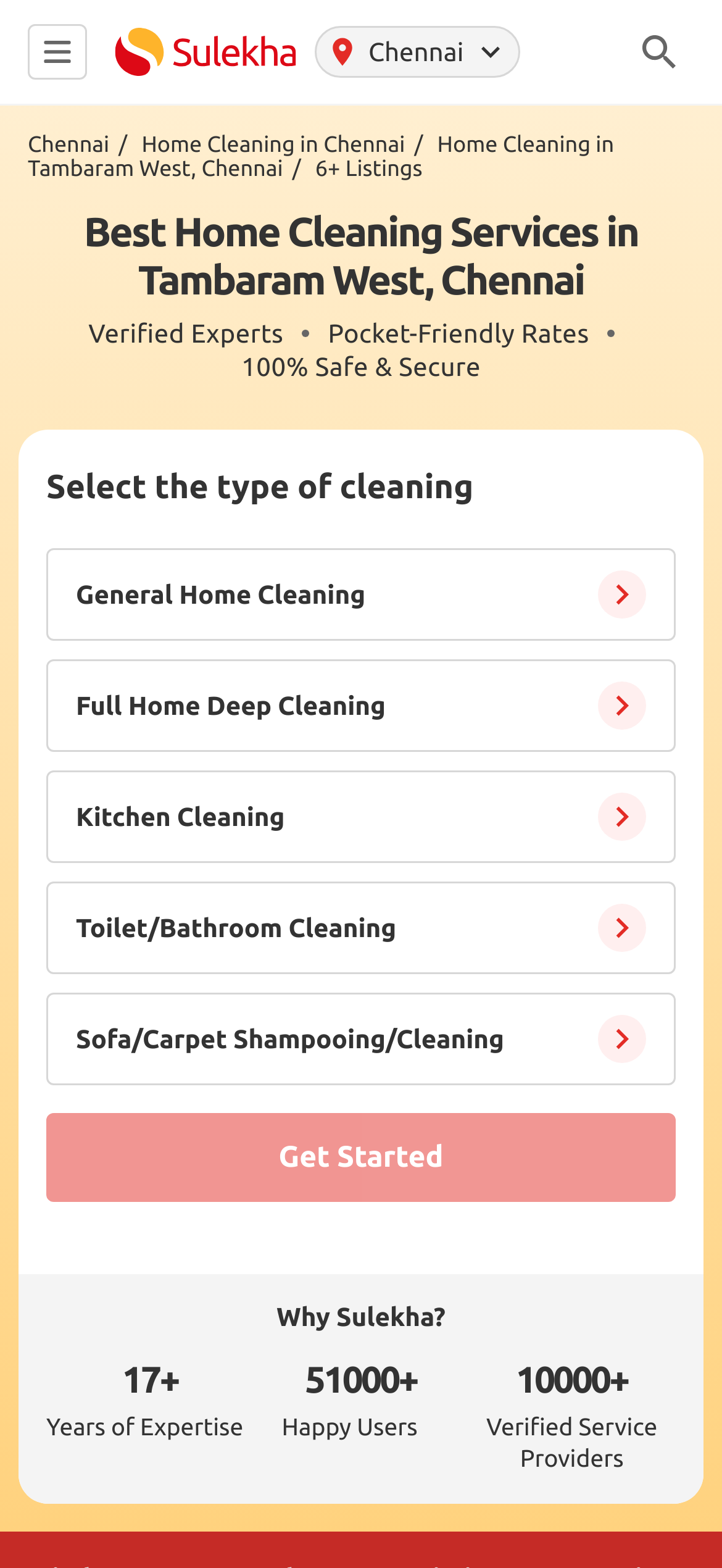Please determine the bounding box coordinates for the UI element described as: "Chennai".

[0.038, 0.085, 0.189, 0.1]